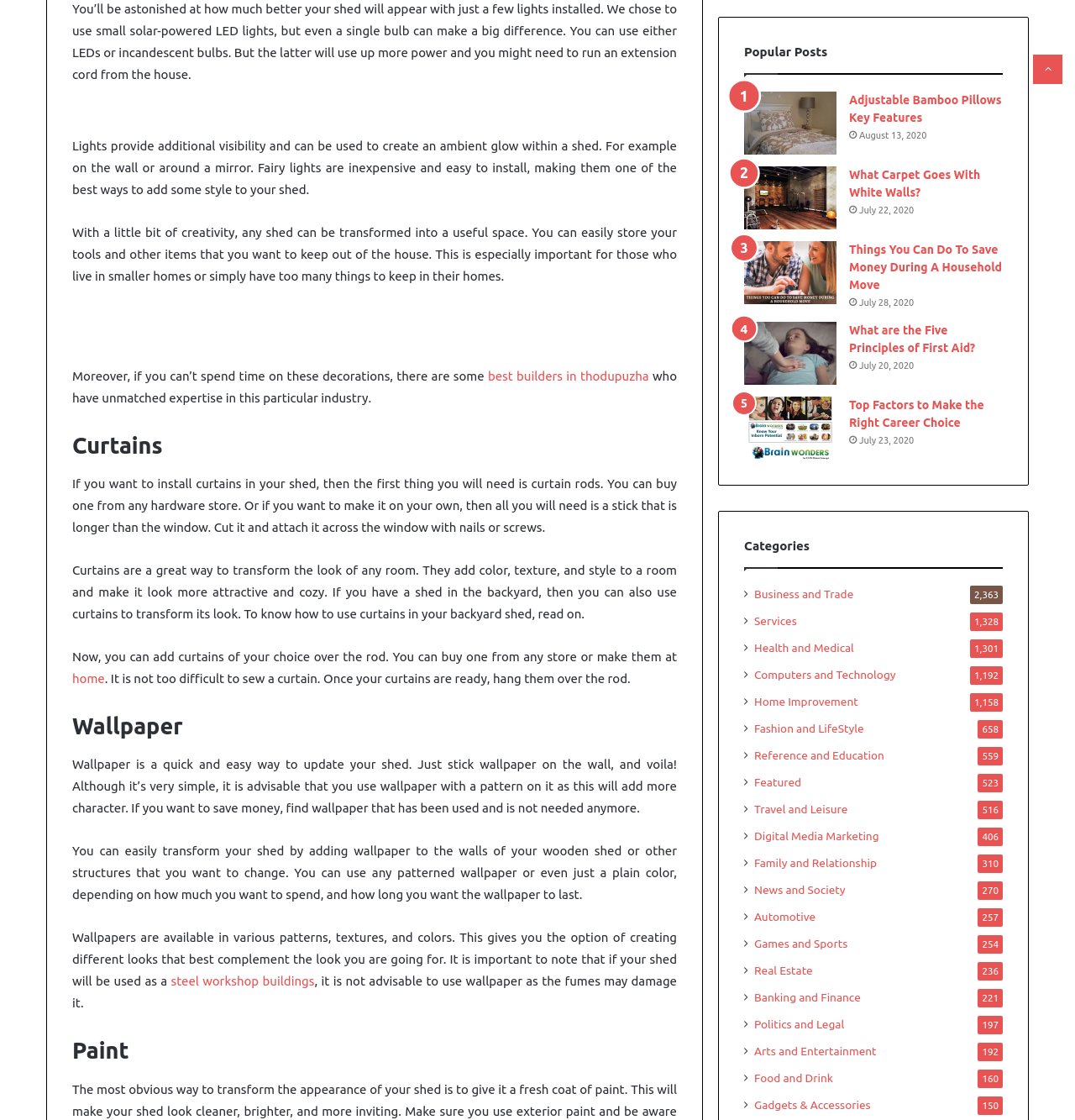Using the provided description: "CDPV1-20 Solar Photovoltaic Fuse Link", find the bounding box coordinates of the corresponding UI element. The output should be four float numbers between 0 and 1, in the format [left, top, right, bottom].

None